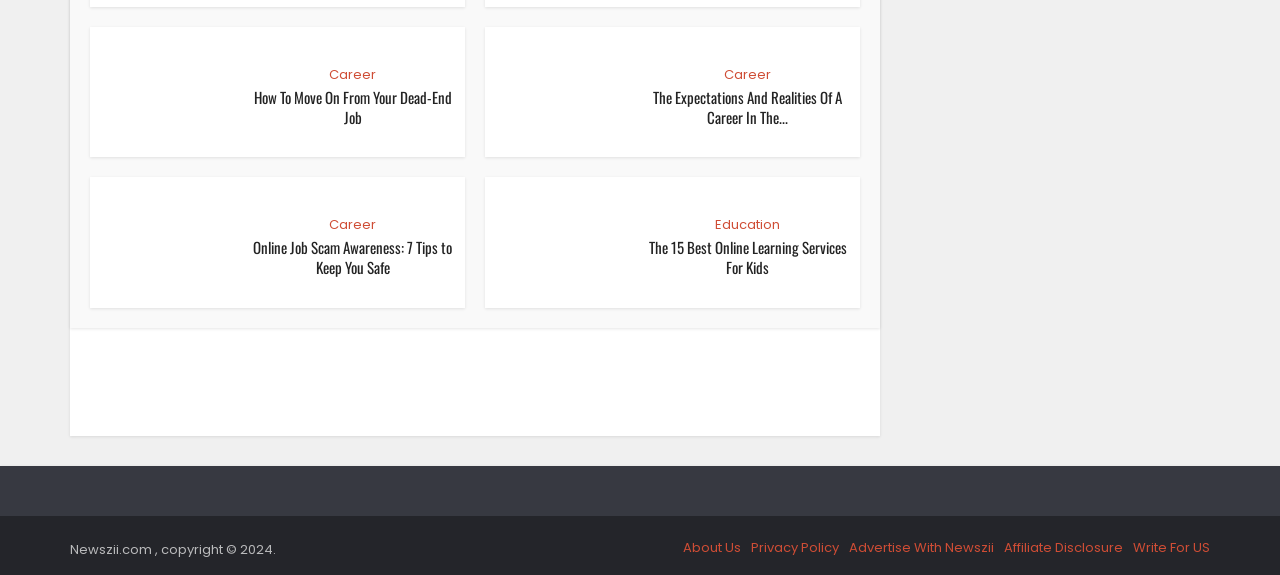Predict the bounding box of the UI element based on the description: "Affiliate Disclosure". The coordinates should be four float numbers between 0 and 1, formatted as [left, top, right, bottom].

[0.784, 0.935, 0.877, 0.968]